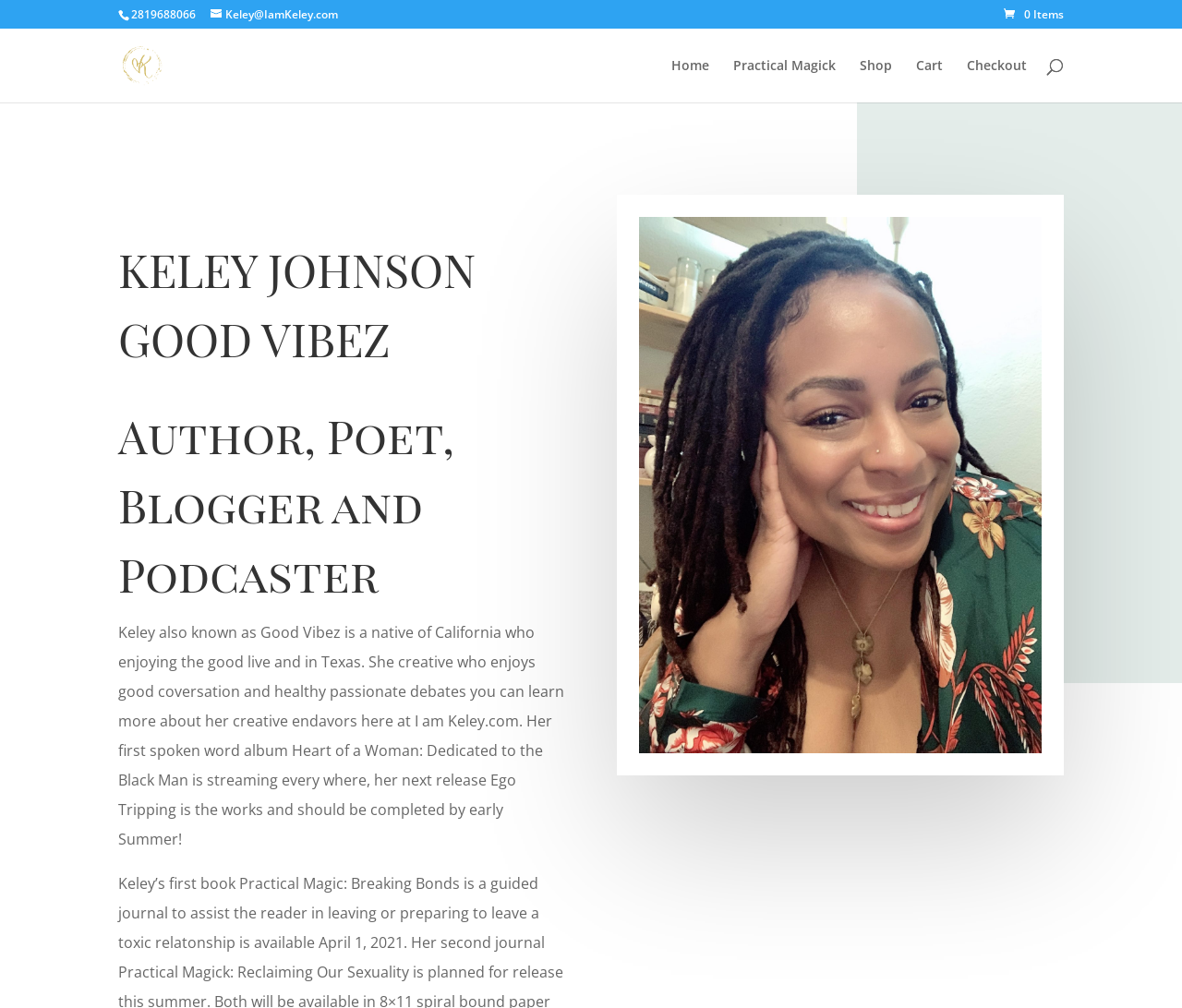Please identify the bounding box coordinates of the region to click in order to complete the task: "go to home page". The coordinates must be four float numbers between 0 and 1, specified as [left, top, right, bottom].

[0.568, 0.059, 0.6, 0.102]